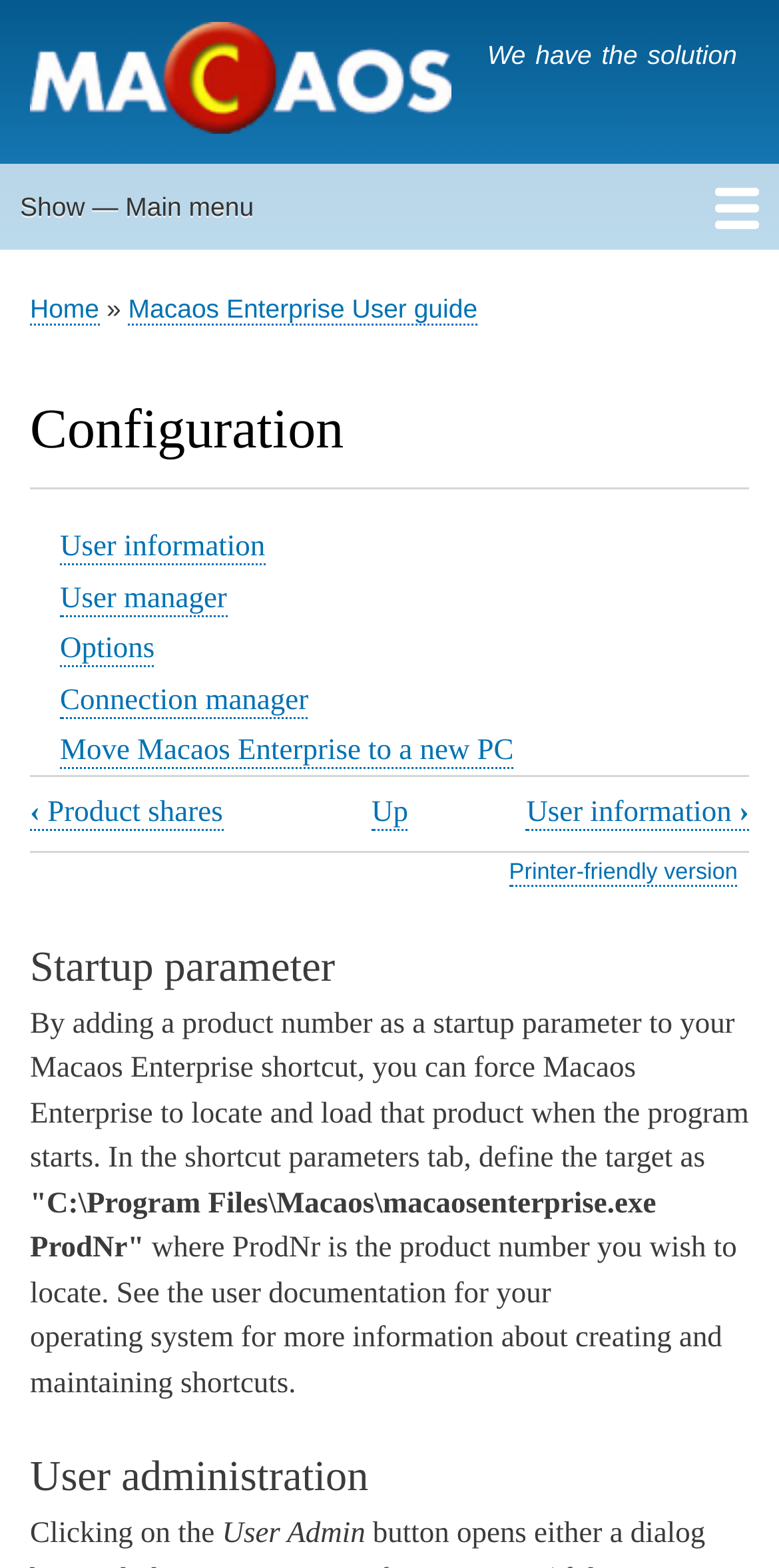Find the bounding box coordinates for the element described here: "Show — Main menu".

[0.0, 0.104, 1.0, 0.159]